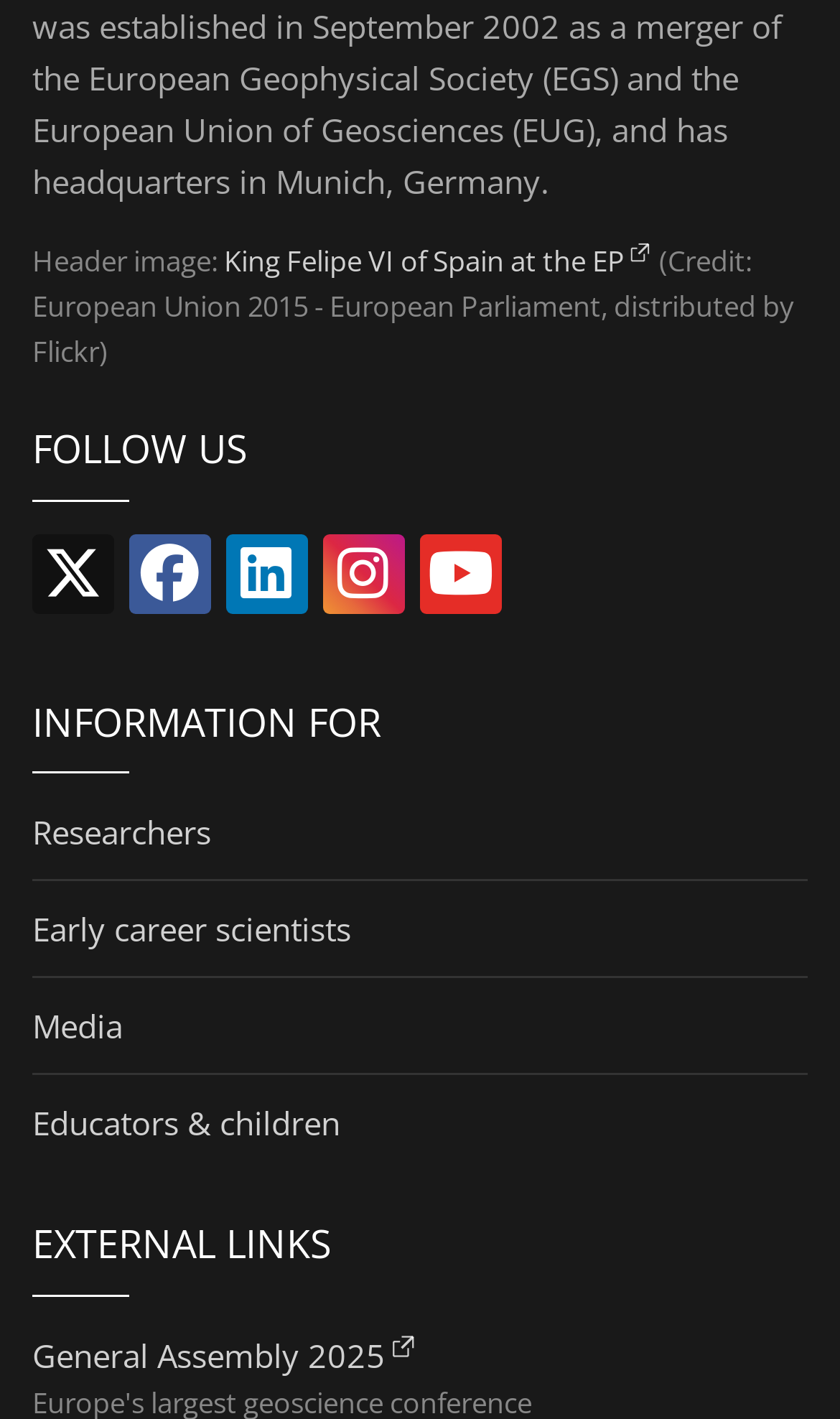How many social media platforms are listed?
Could you please answer the question thoroughly and with as much detail as possible?

There are five social media platforms listed, which are X, Facebook, LinkedIn, Instagram, and YouTube, each with a separate link.